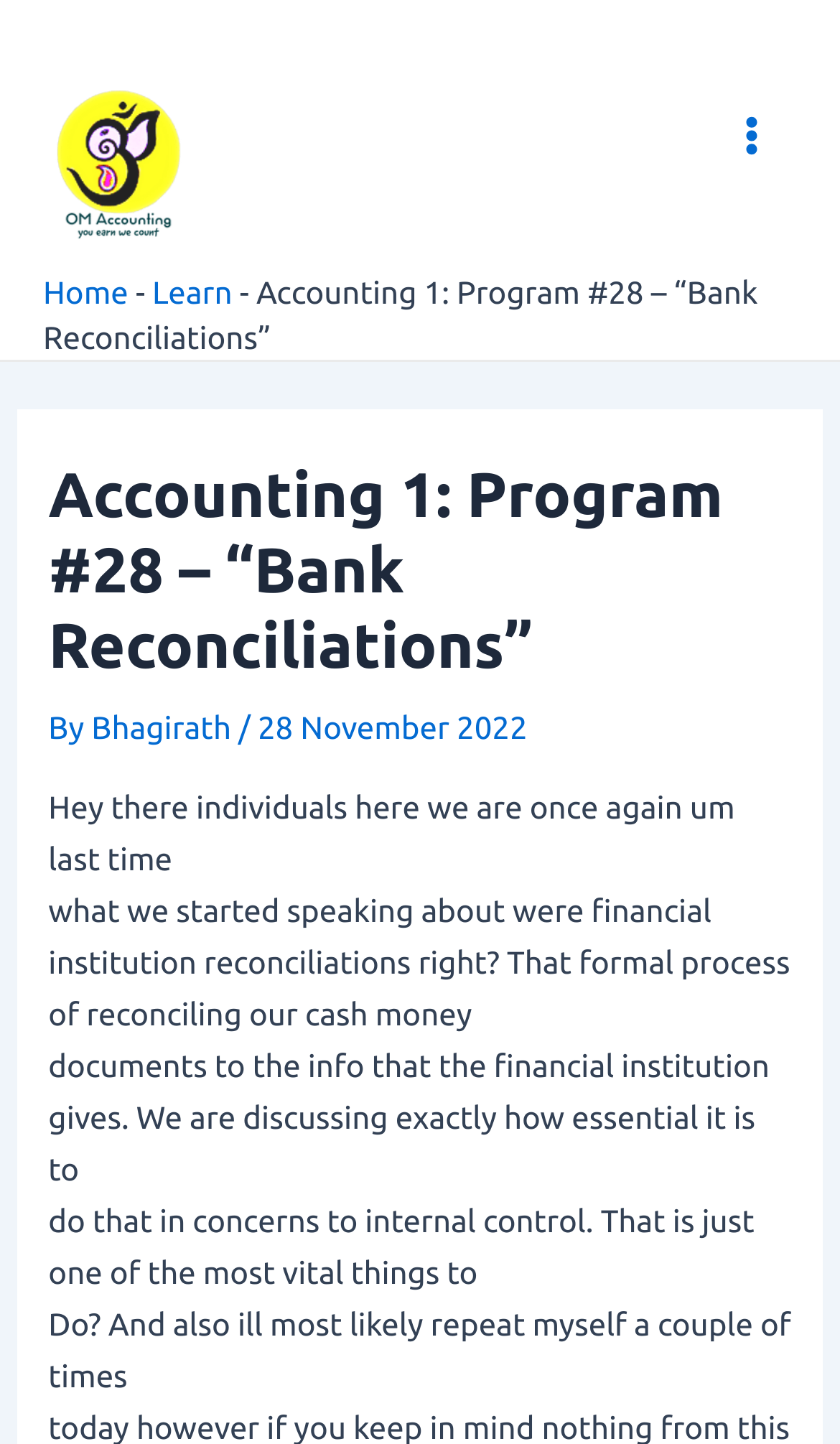Who is the author of the content?
Based on the image, give a one-word or short phrase answer.

Bhagirath